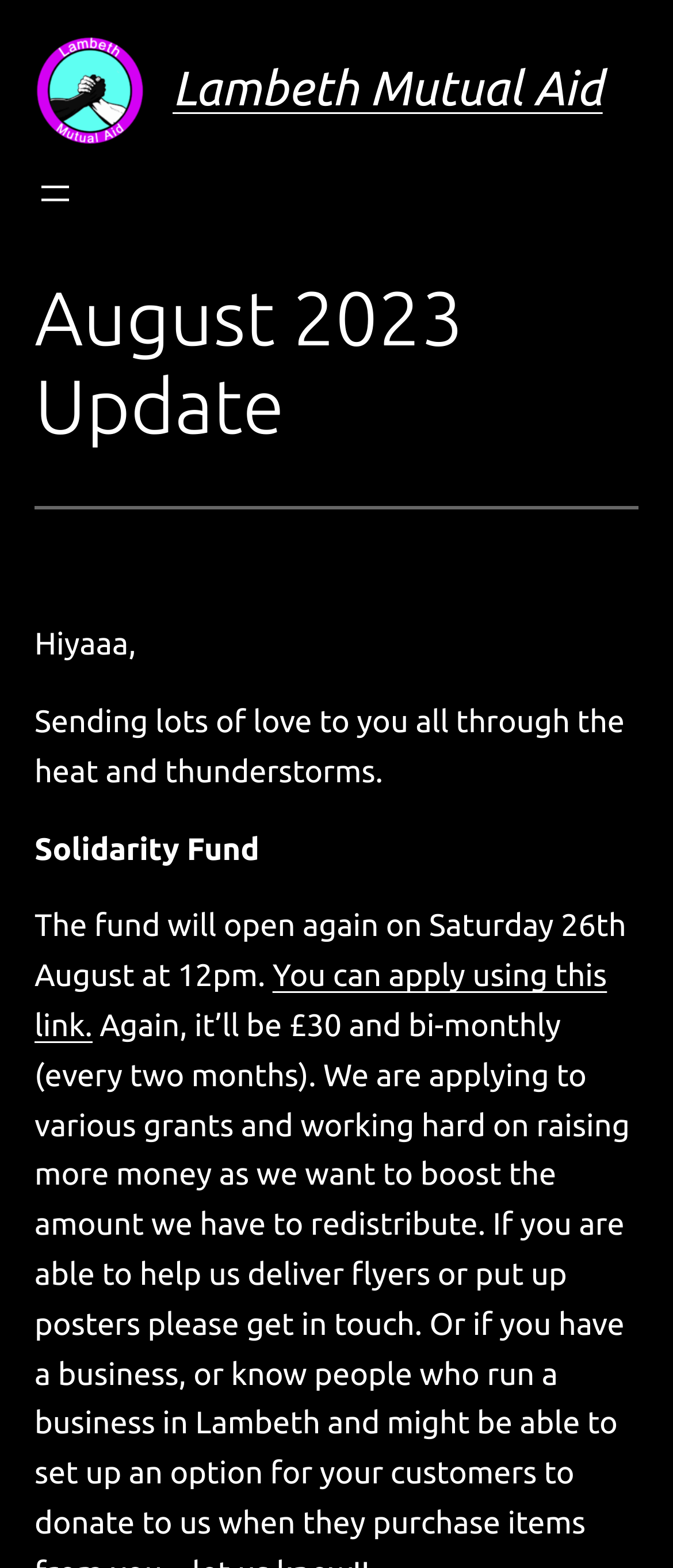Reply to the question with a single word or phrase:
What is the current status of the Solidarity Fund?

Open on August 26th